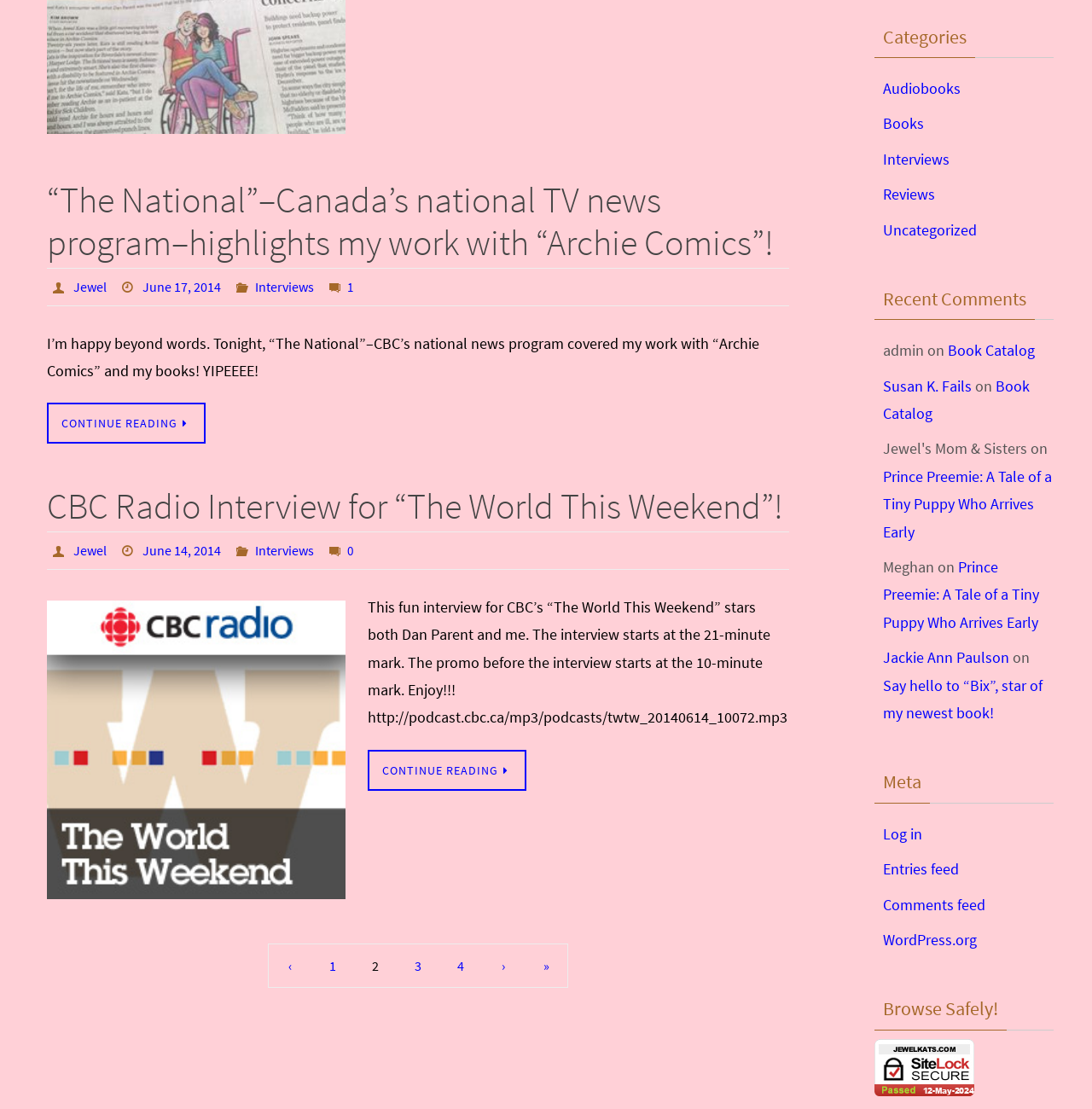Determine the bounding box coordinates for the clickable element required to fulfill the instruction: "Read the article about CBC Radio Interview". Provide the coordinates as four float numbers between 0 and 1, i.e., [left, top, right, bottom].

[0.043, 0.437, 0.723, 0.476]